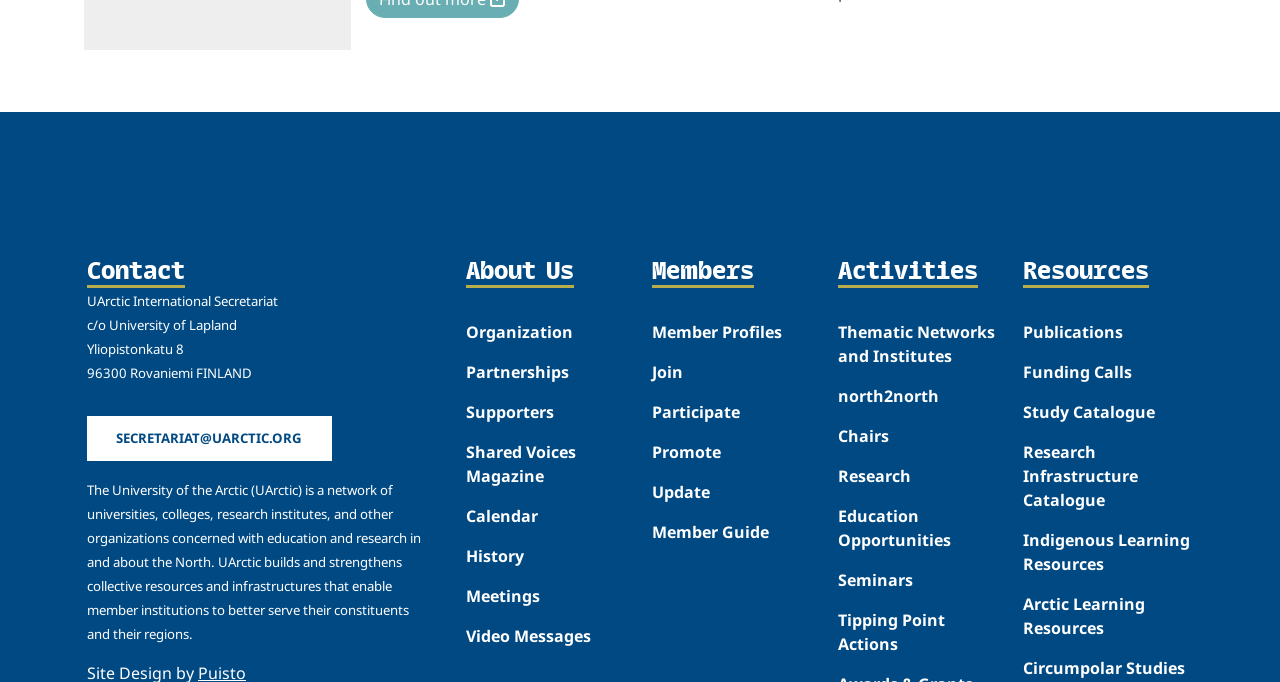Please identify the bounding box coordinates of the area I need to click to accomplish the following instruction: "Explore the Members section".

[0.509, 0.375, 0.589, 0.422]